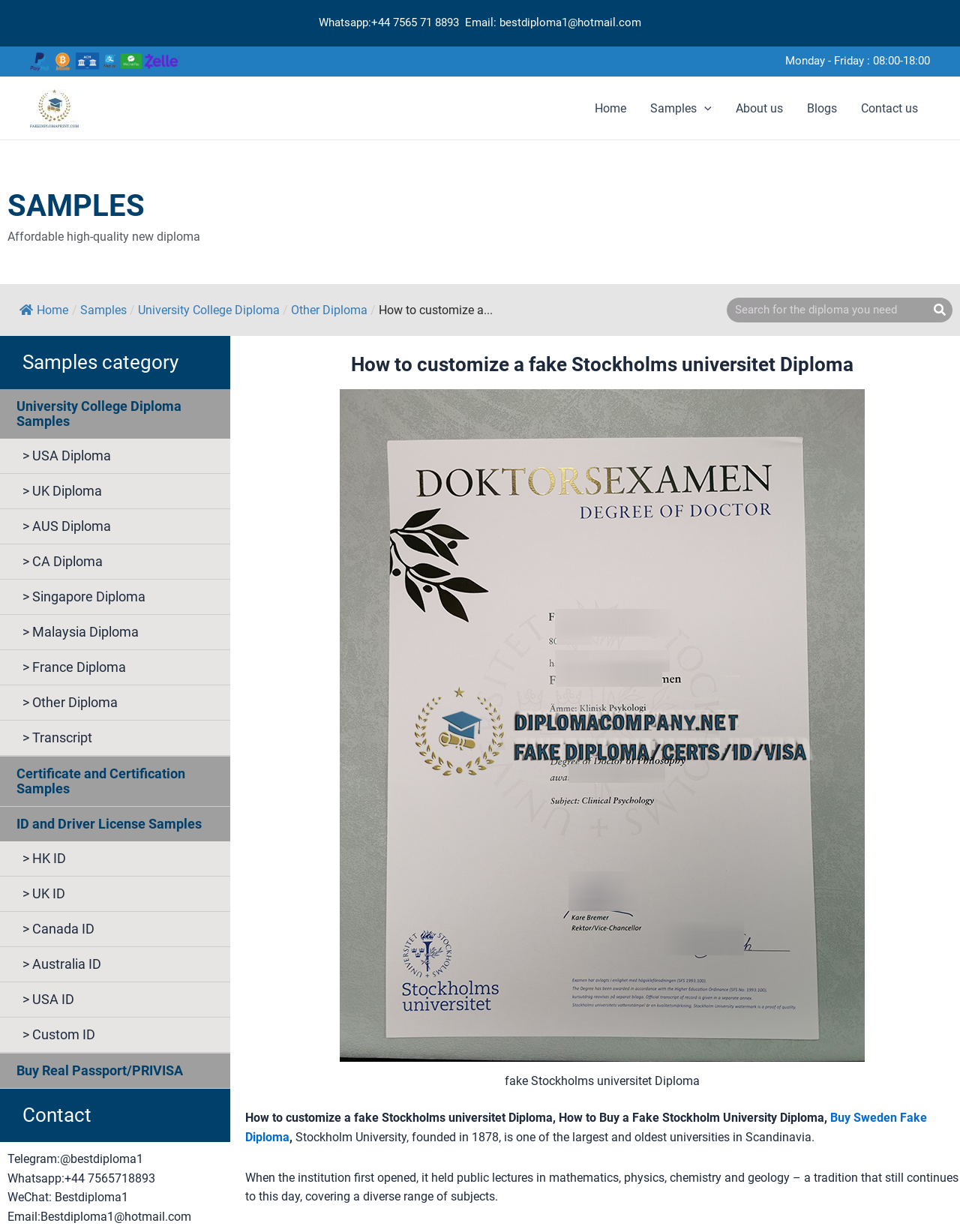Based on the visual content of the image, answer the question thoroughly: What is the purpose of the webpage?

I inferred the purpose of the webpage by looking at the meta description, which says 'How to customize a fake Stockholms universitet Diploma, How to Buy a Fake Stockholm University Diploma', and the content of the webpage, which provides information and links related to customizing or buying a fake diploma.